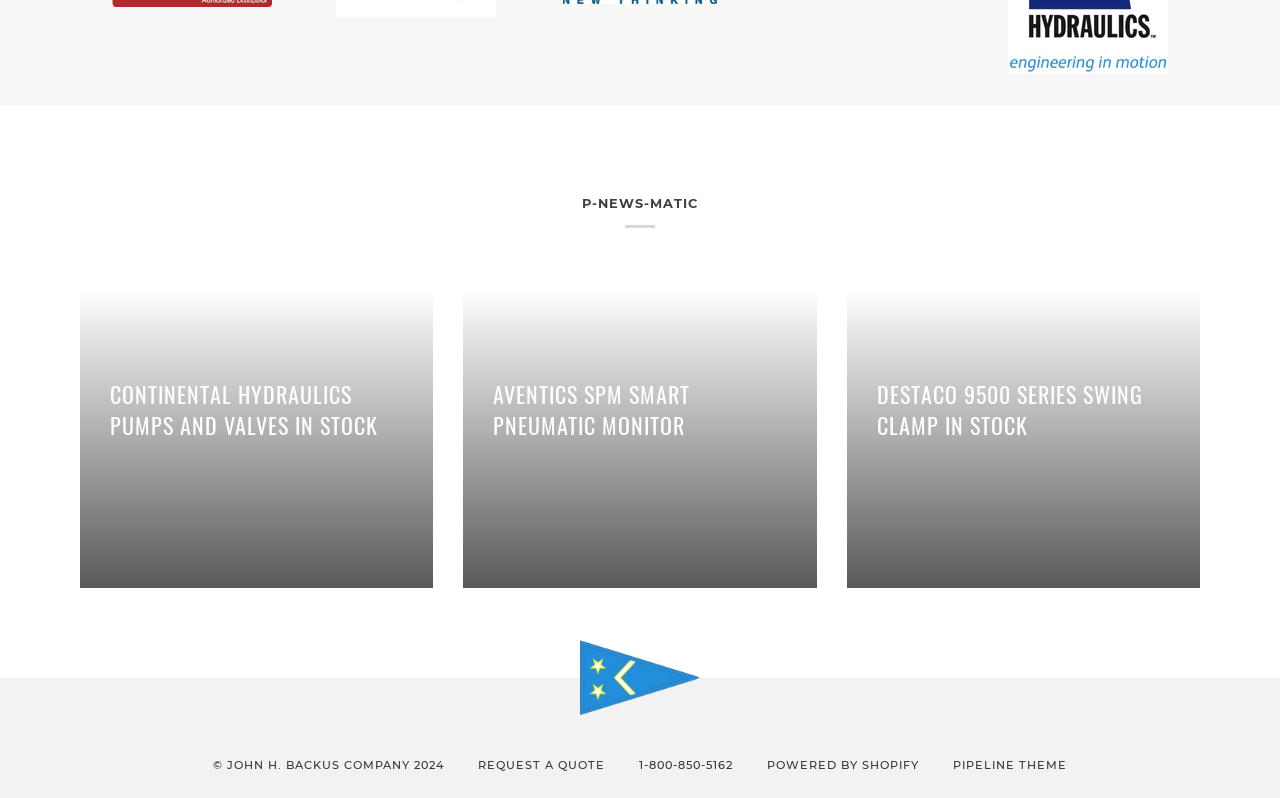Locate the coordinates of the bounding box for the clickable region that fulfills this instruction: "Click on the link to view Aventics SPM Smart Pneumatic Monitor".

[0.362, 0.36, 0.638, 0.736]